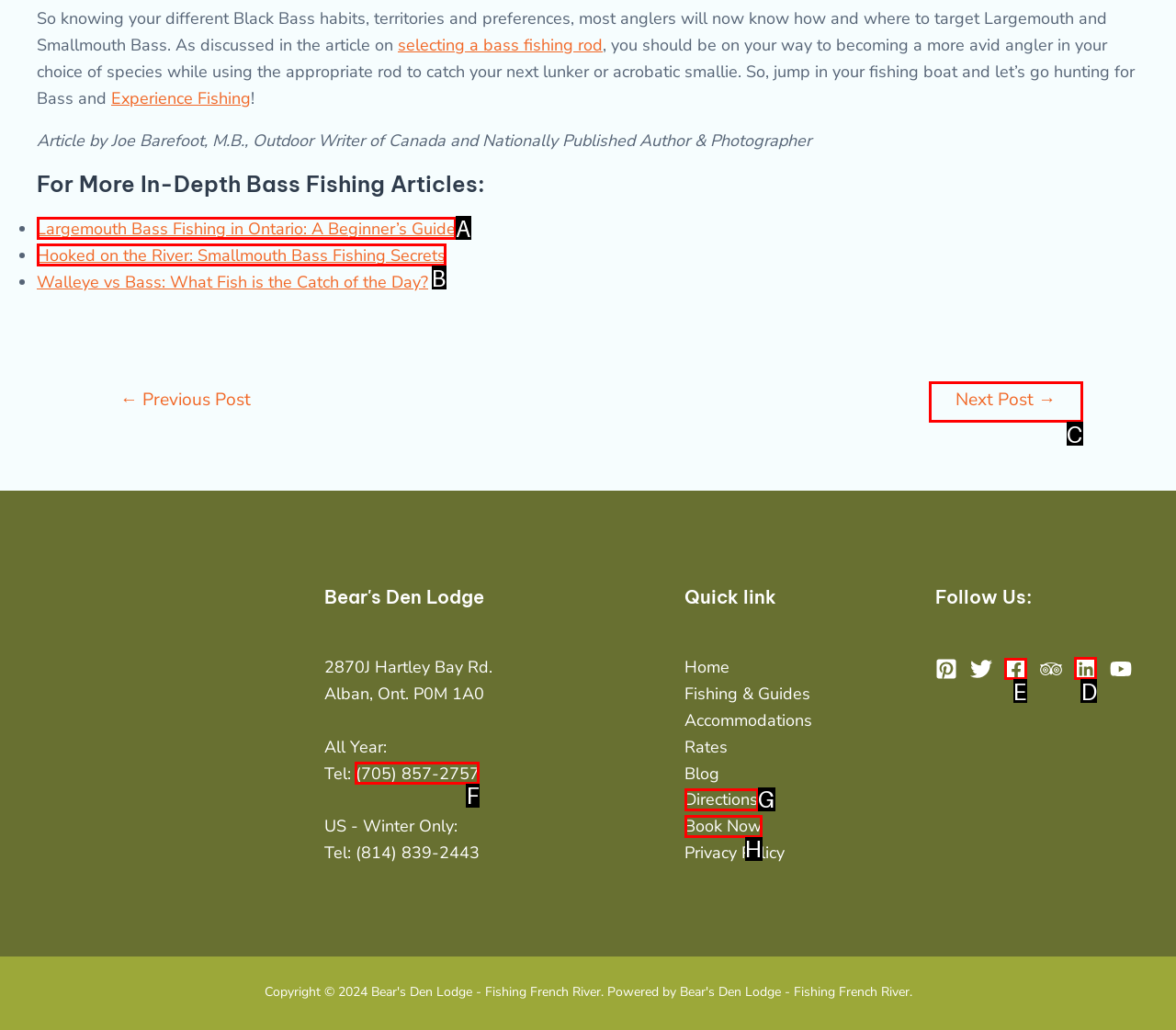Select the UI element that should be clicked to execute the following task: follow on Facebook
Provide the letter of the correct choice from the given options.

E